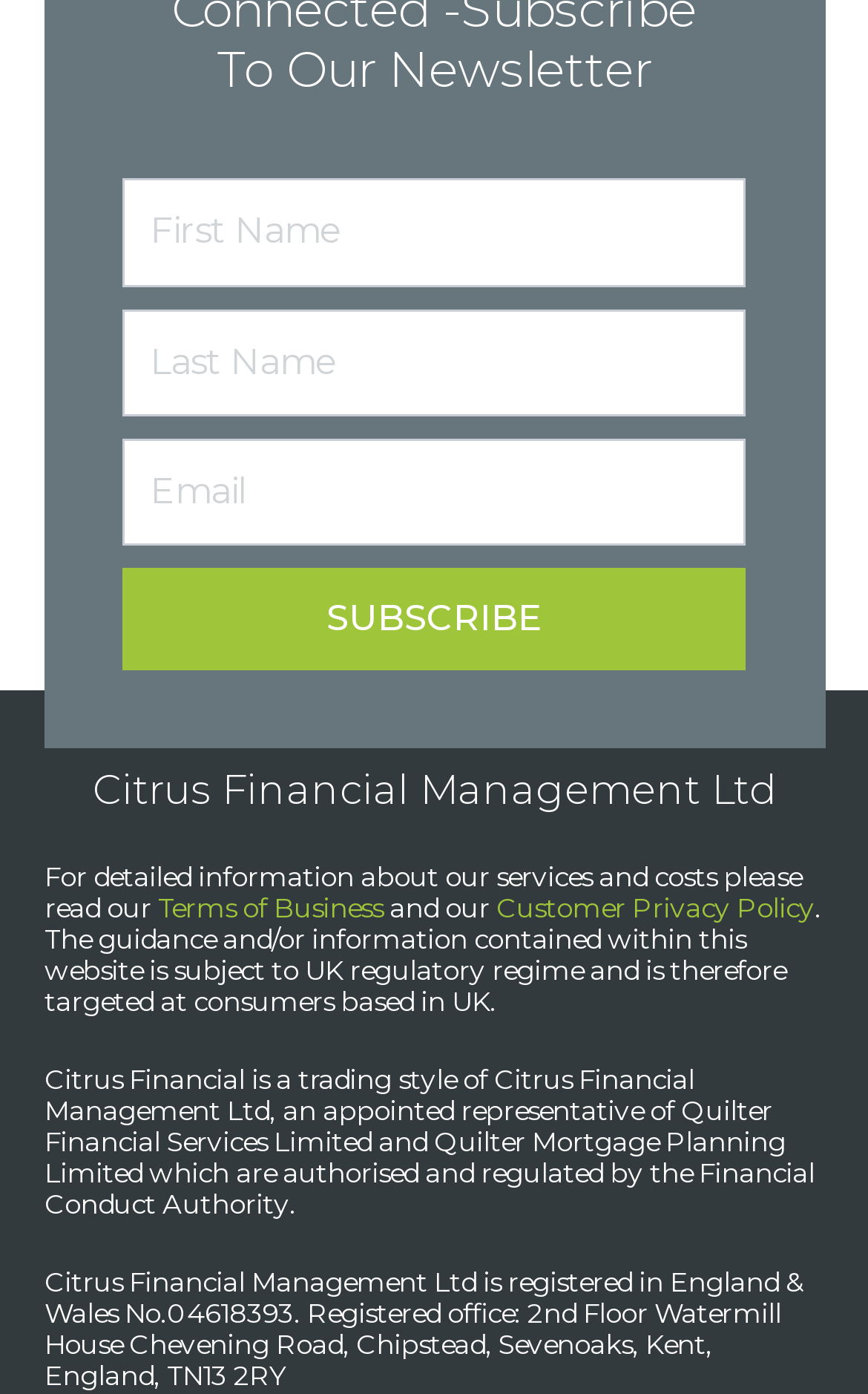Who regulates Citrus Financial Management Ltd?
Based on the image, respond with a single word or phrase.

Financial Conduct Authority